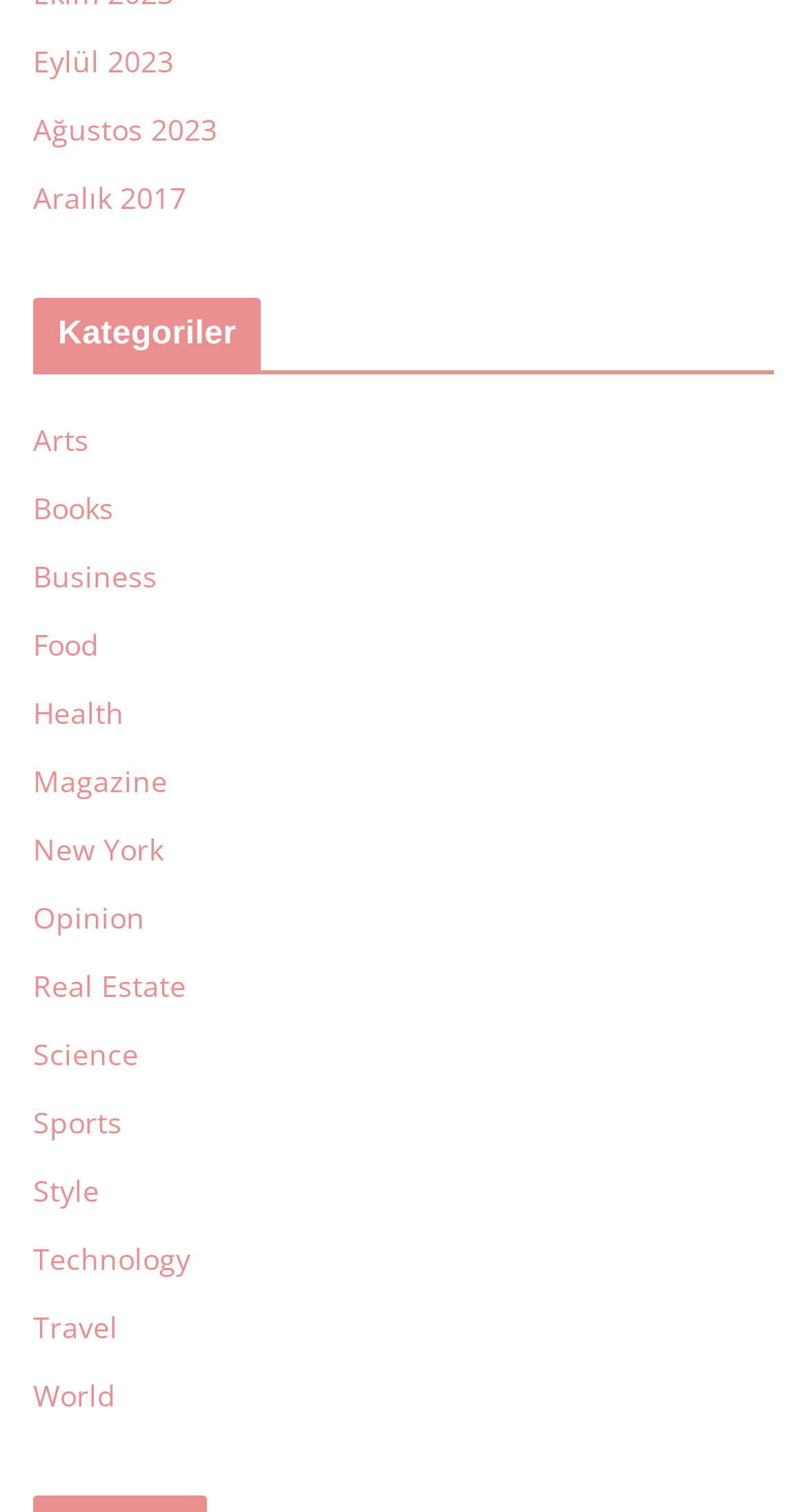How many months are listed at the top of the webpage?
Refer to the image and provide a concise answer in one word or phrase.

3